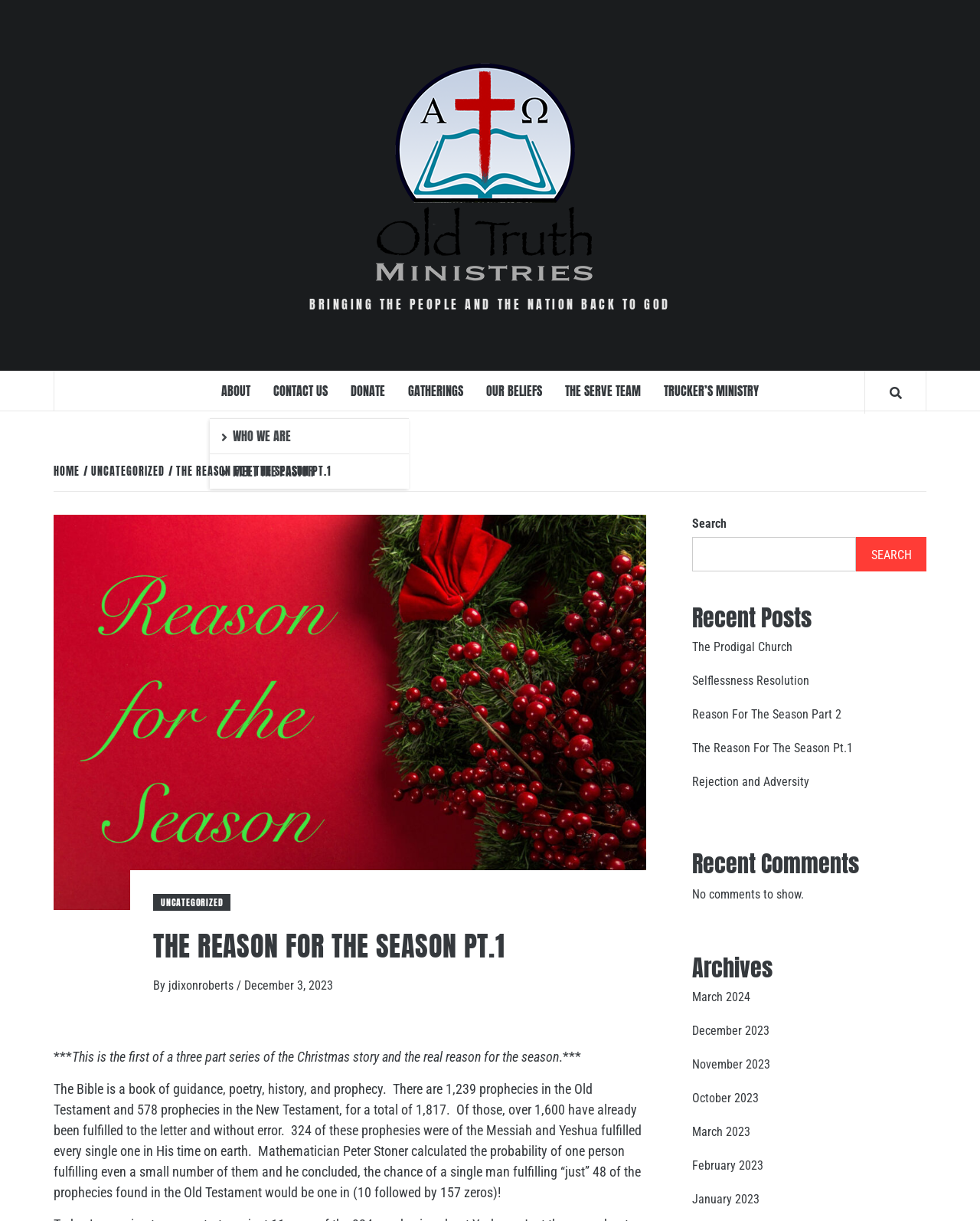With reference to the screenshot, provide a detailed response to the question below:
What is the name of the ministry mentioned in the navigation menu?

I found this information in the navigation menu section of the webpage, where it lists several links, including 'TRUCKER'S MINISTRY'.